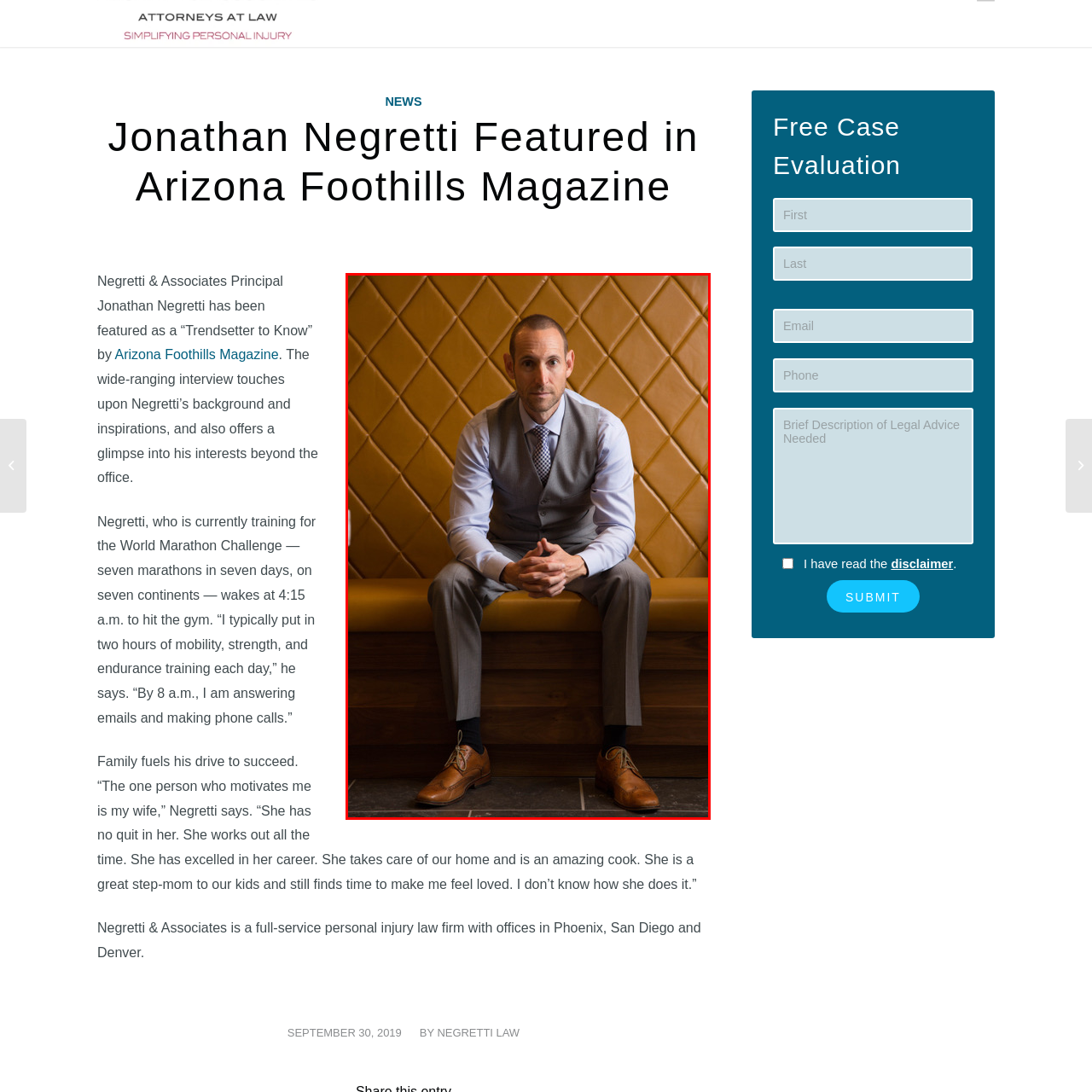Focus on the image enclosed by the red outline and give a short answer: What is the color of the seating behind the man?

Tan